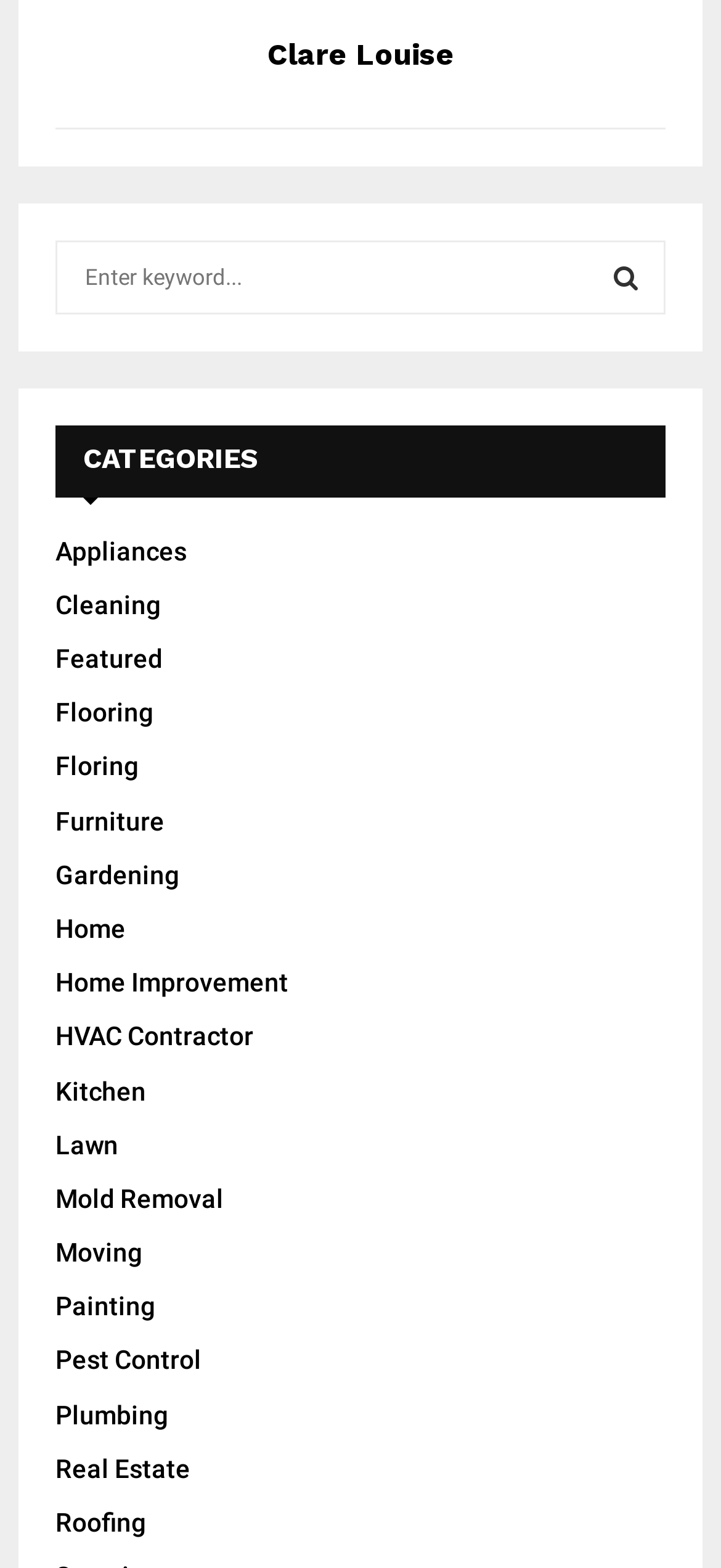Answer the question briefly using a single word or phrase: 
How many categories are listed on the webpage?

18